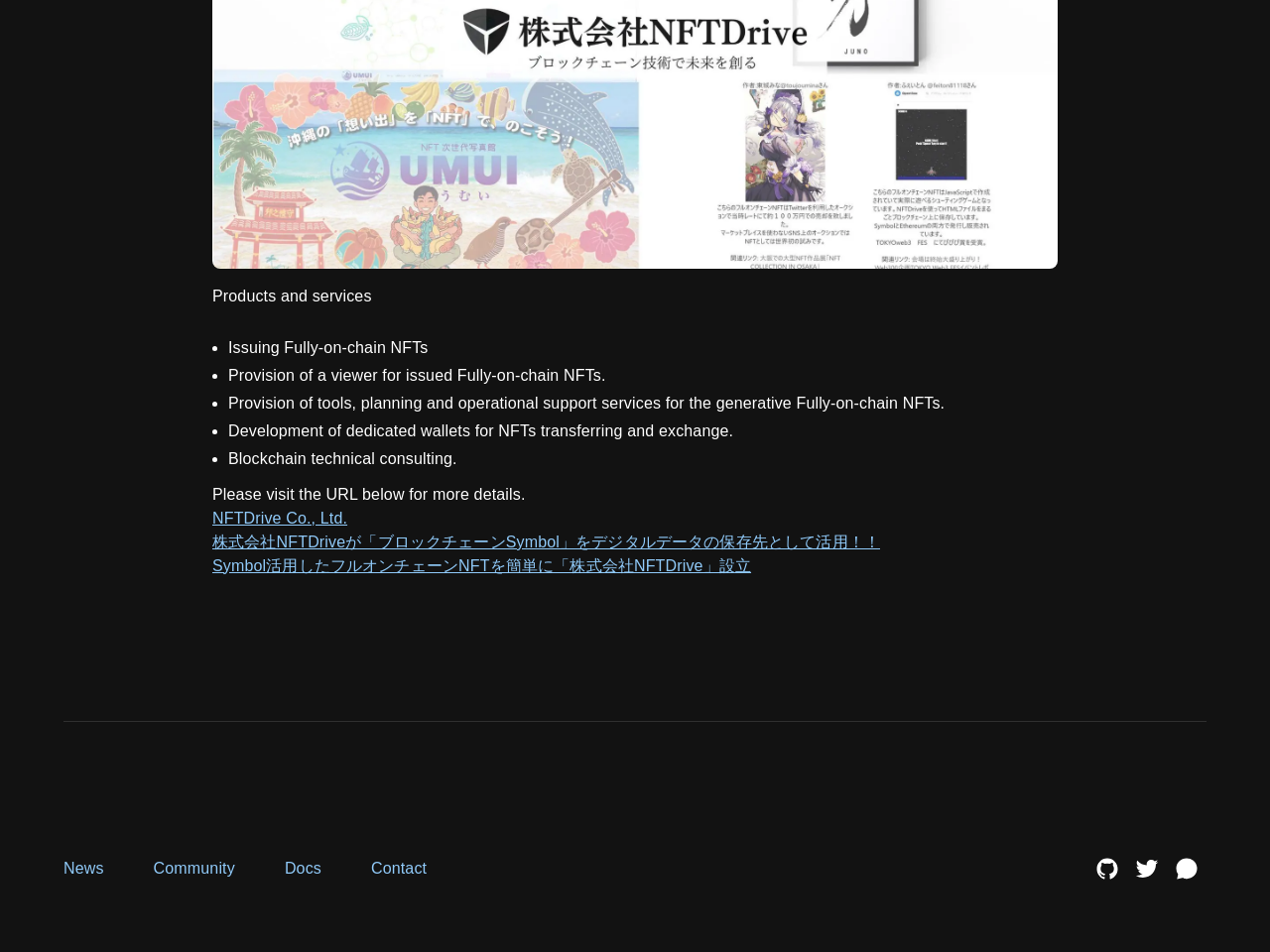Find the bounding box coordinates for the element that must be clicked to complete the instruction: "Visit 'News' page". The coordinates should be four float numbers between 0 and 1, indicated as [left, top, right, bottom].

[0.05, 0.903, 0.082, 0.92]